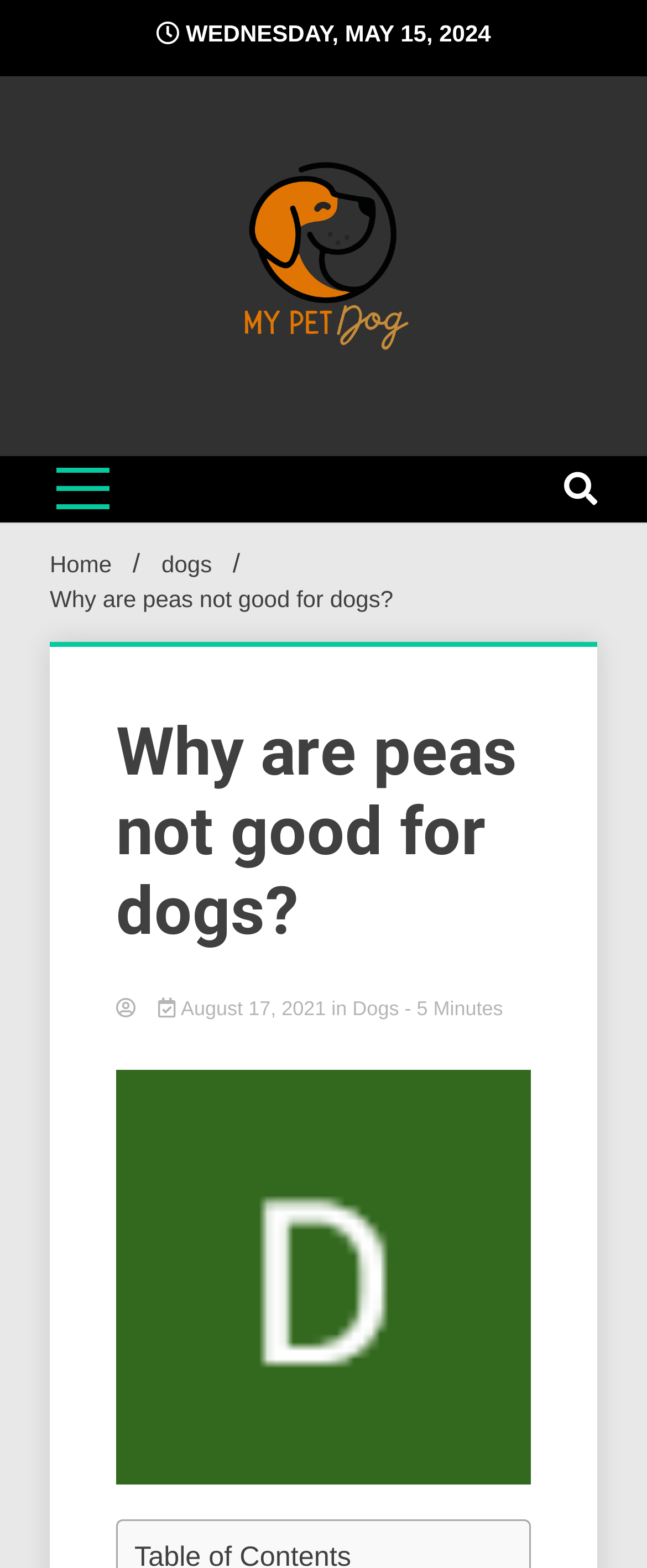Could you identify the text that serves as the heading for this webpage?

My Pet Dog